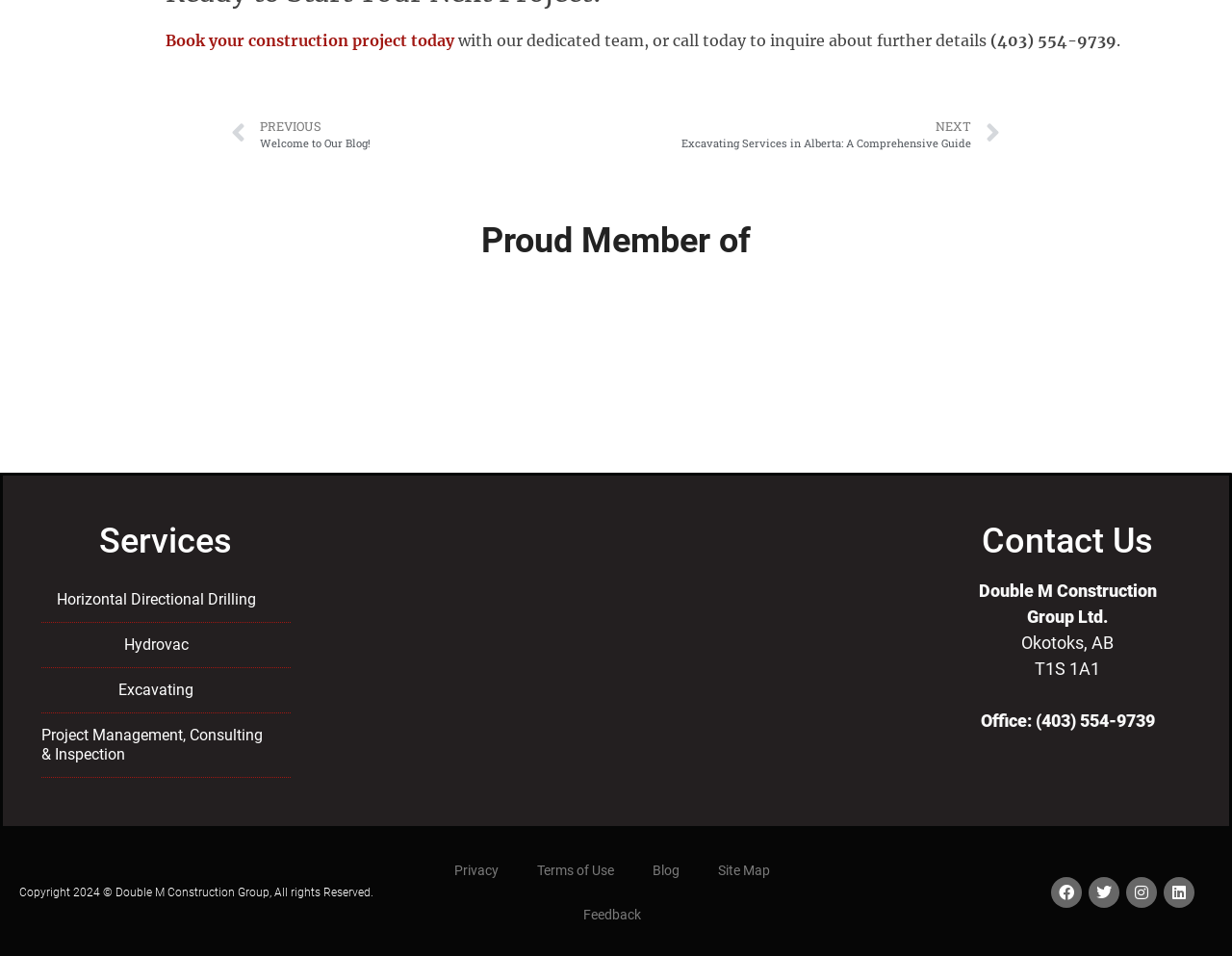Given the element description Board, predict the bounding box coordinates for the UI element in the webpage screenshot. The format should be (top-left x, top-left y, bottom-right x, bottom-right y), and the values should be between 0 and 1.

None